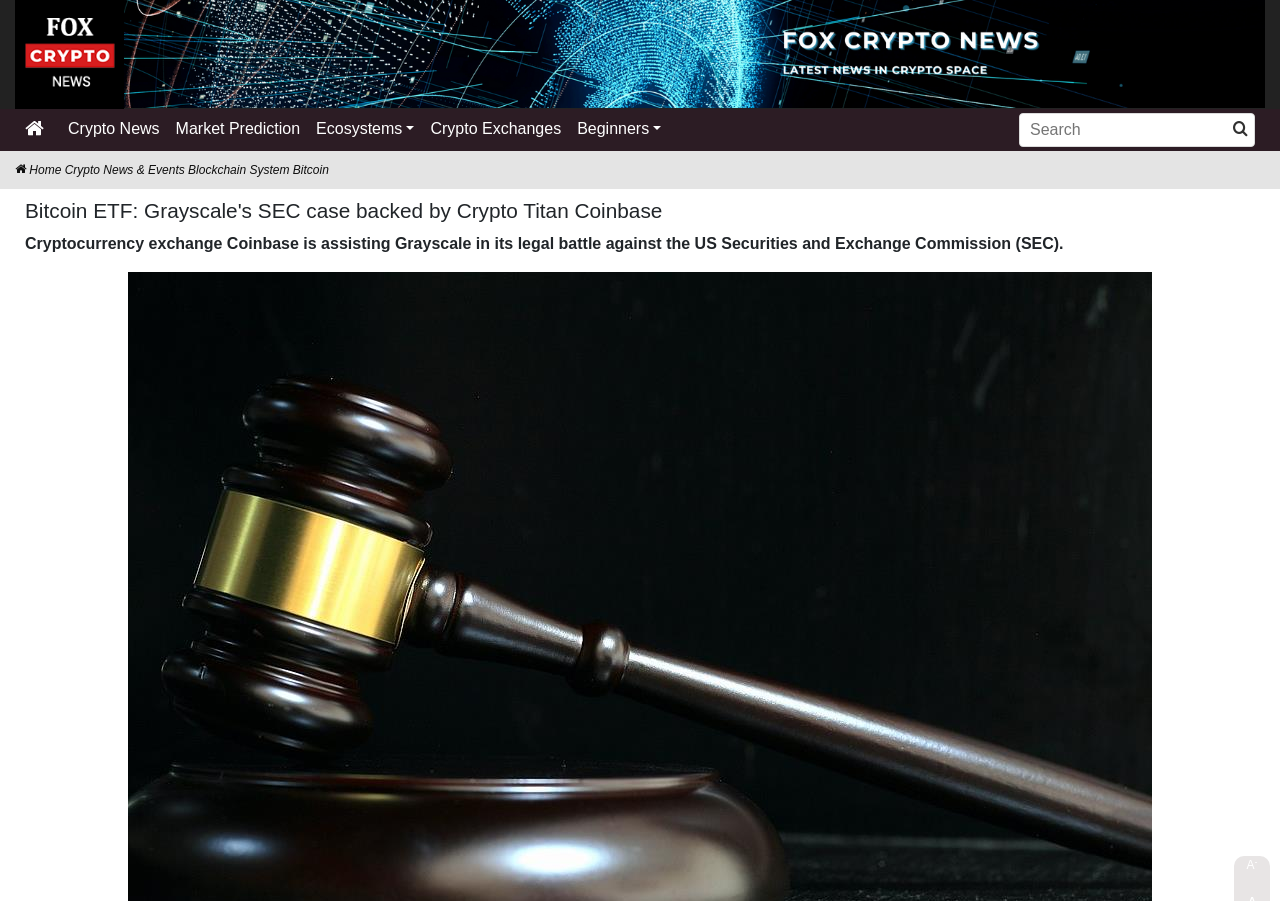Please identify the bounding box coordinates of the region to click in order to complete the given instruction: "Donate to CSD Leipzig". The coordinates should be four float numbers between 0 and 1, i.e., [left, top, right, bottom].

None